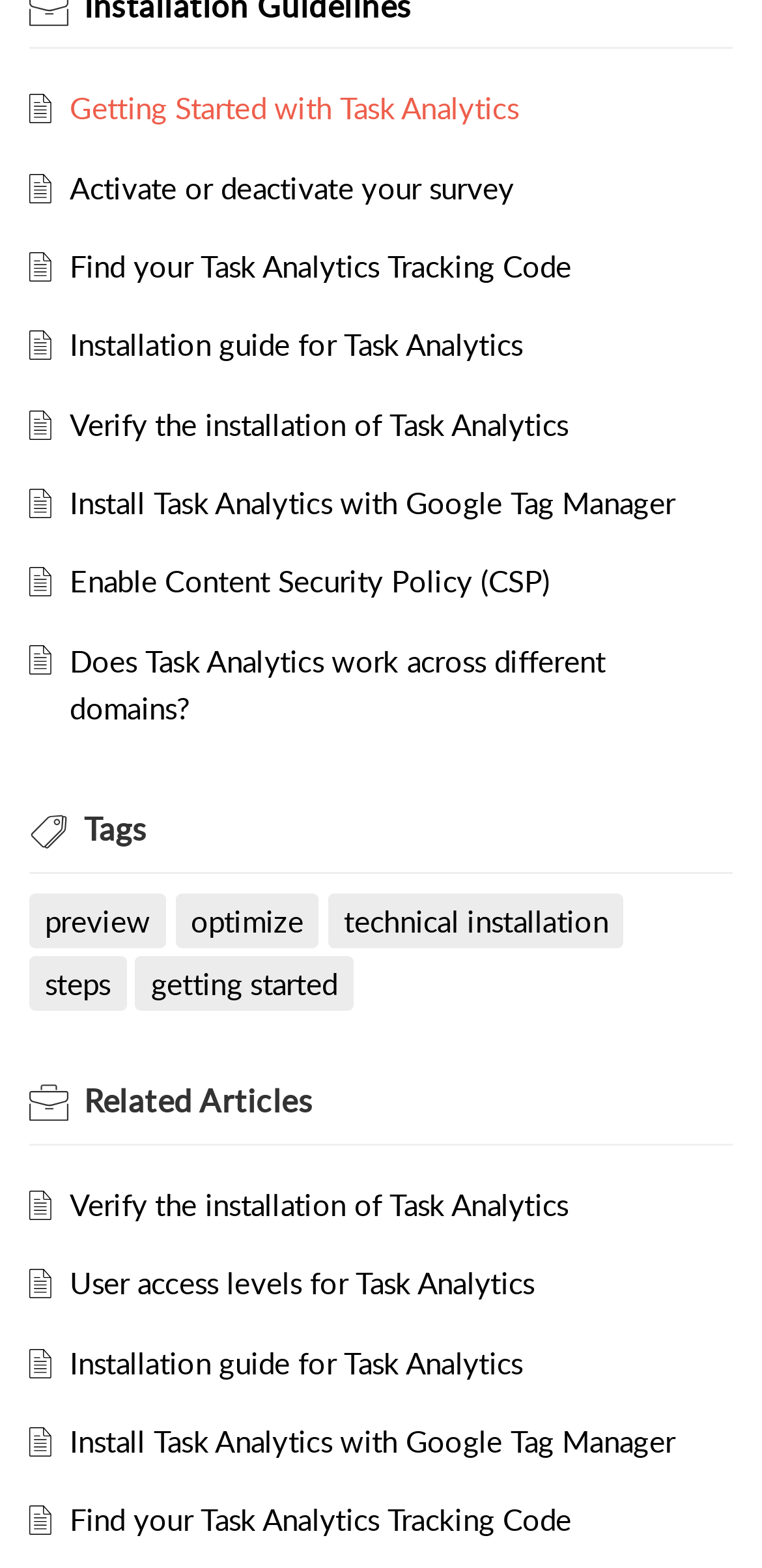Give a one-word or short phrase answer to this question: 
What is the topic of the webpage?

Task Analytics